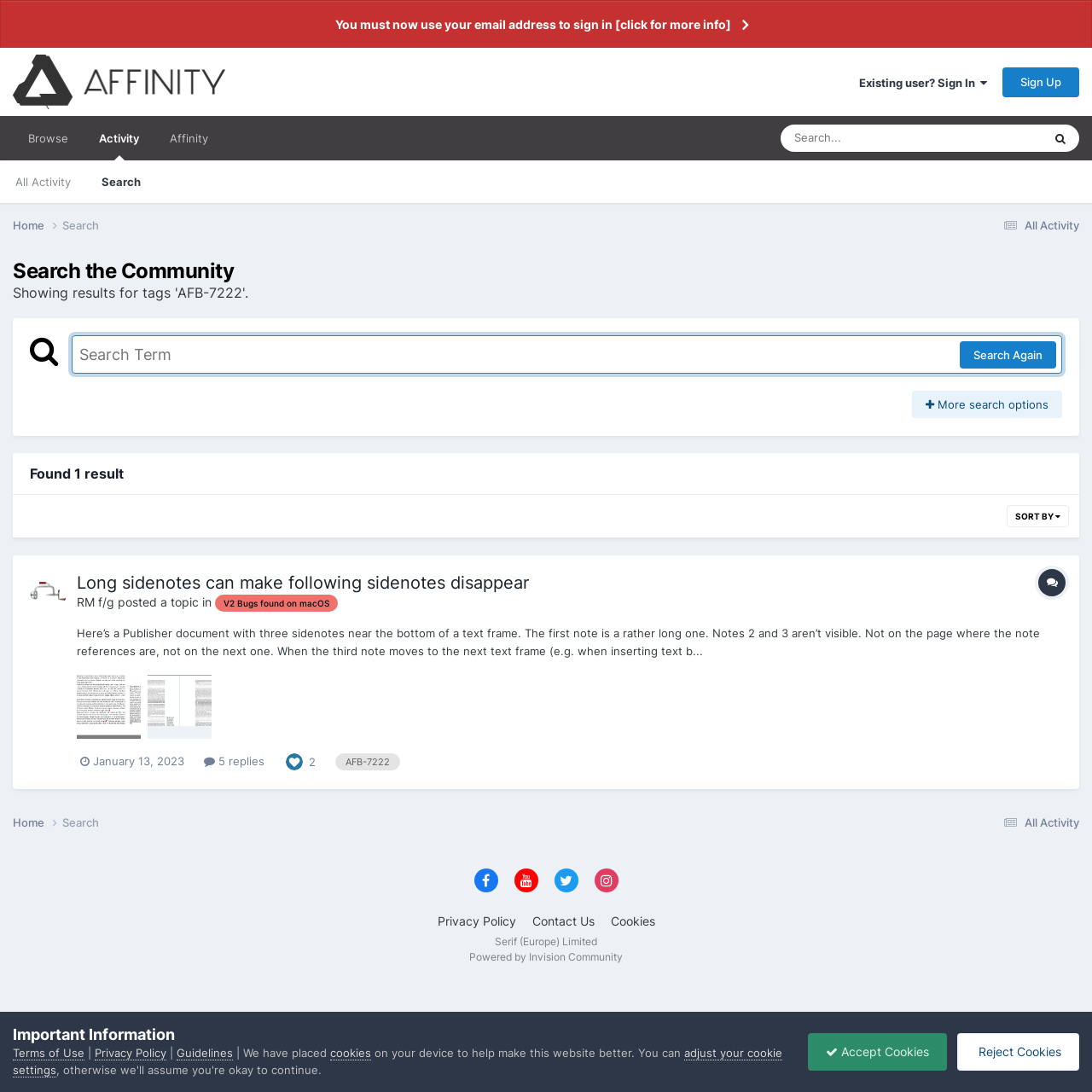Locate the bounding box coordinates of the UI element described by: "The Gilbane Advisor". Provide the coordinates as four float numbers between 0 and 1, formatted as [left, top, right, bottom].

None